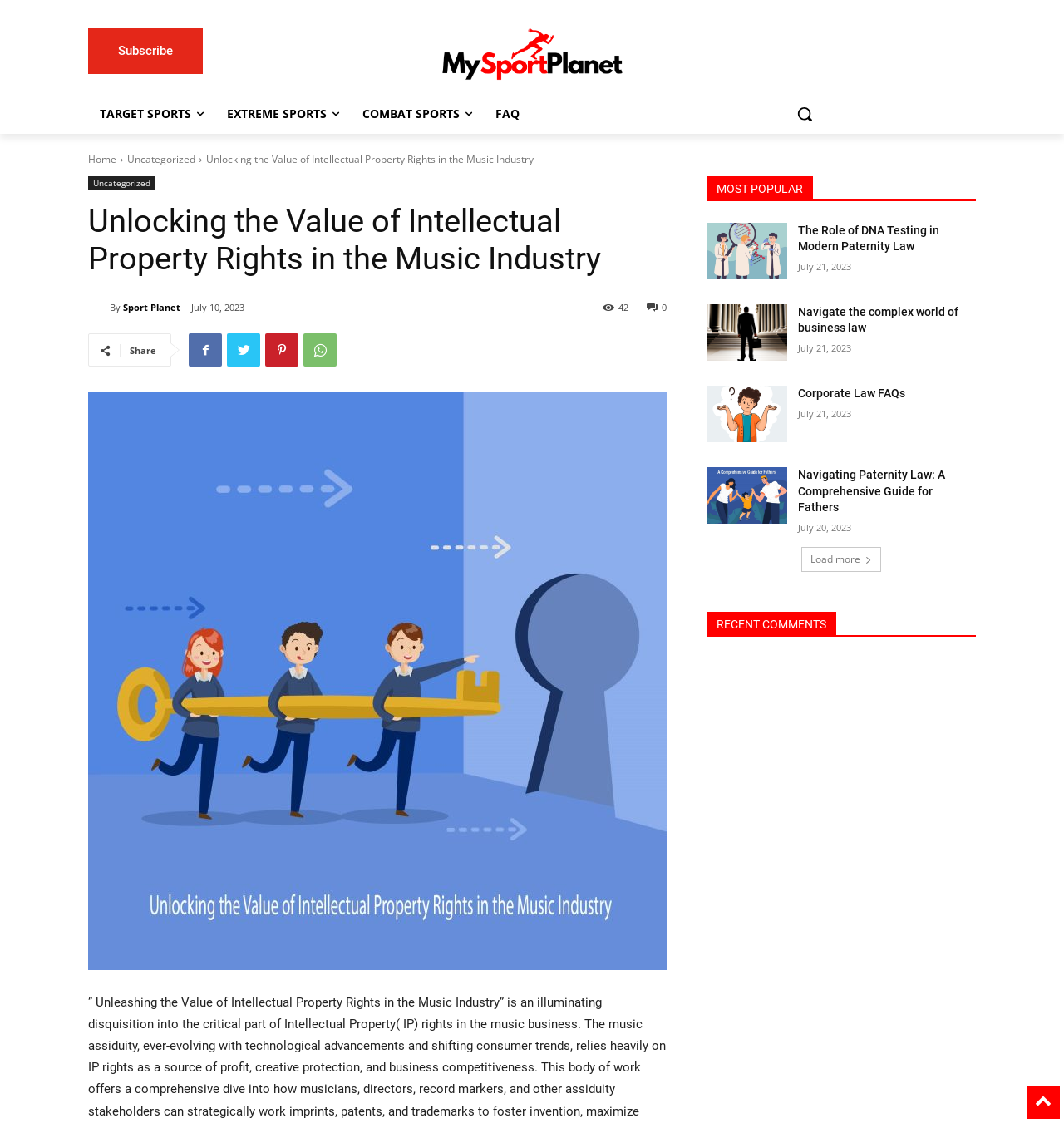Given the element description "WhatsApp", identify the bounding box of the corresponding UI element.

[0.285, 0.297, 0.316, 0.326]